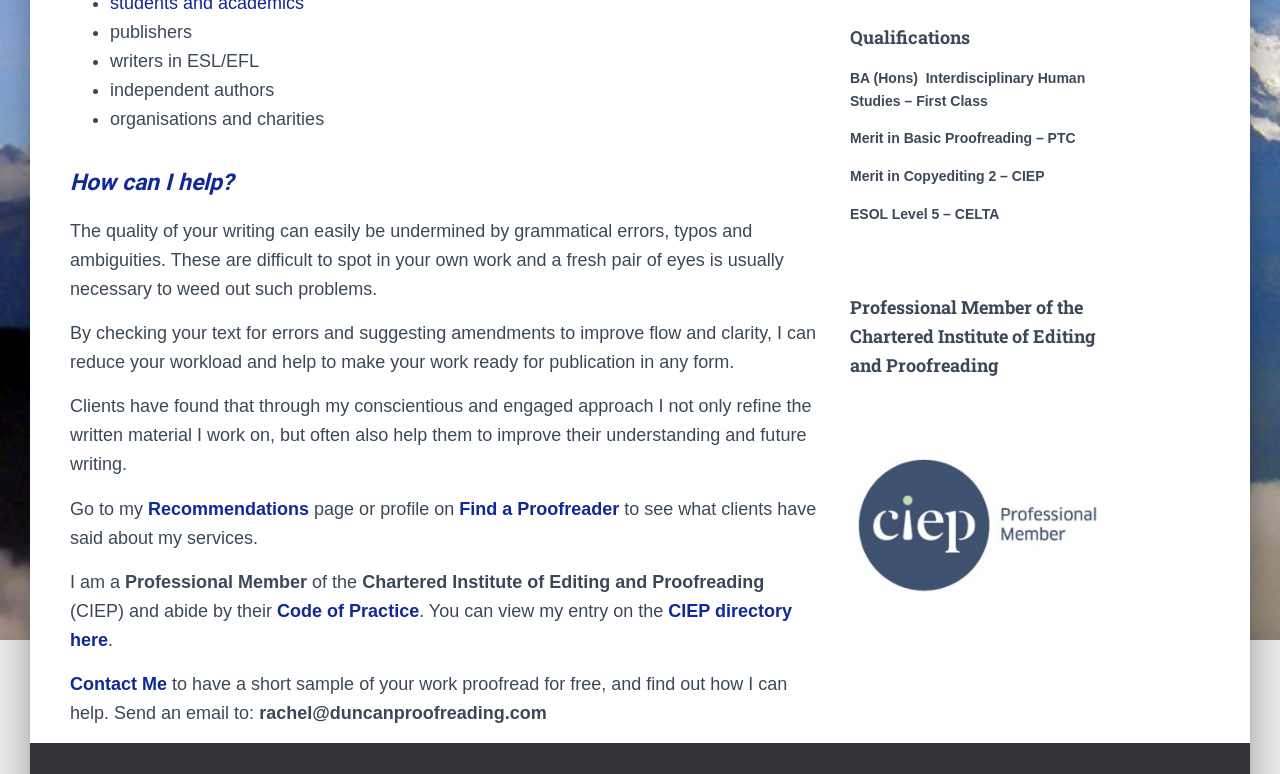From the element description Recommendations, predict the bounding box coordinates of the UI element. The coordinates must be specified in the format (top-left x, top-left y, bottom-right x, bottom-right y) and should be within the 0 to 1 range.

[0.116, 0.644, 0.241, 0.67]